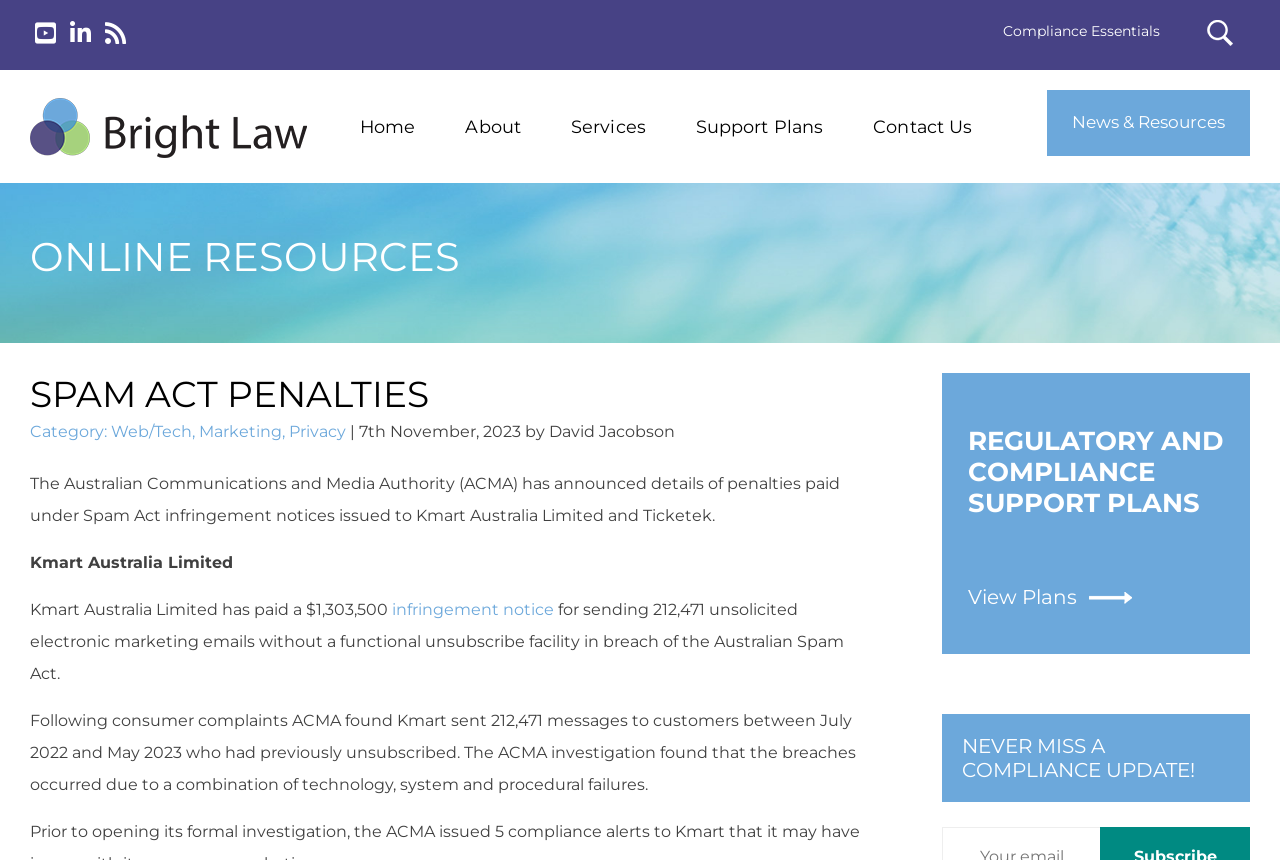Please identify the bounding box coordinates for the region that you need to click to follow this instruction: "Search for a book".

None